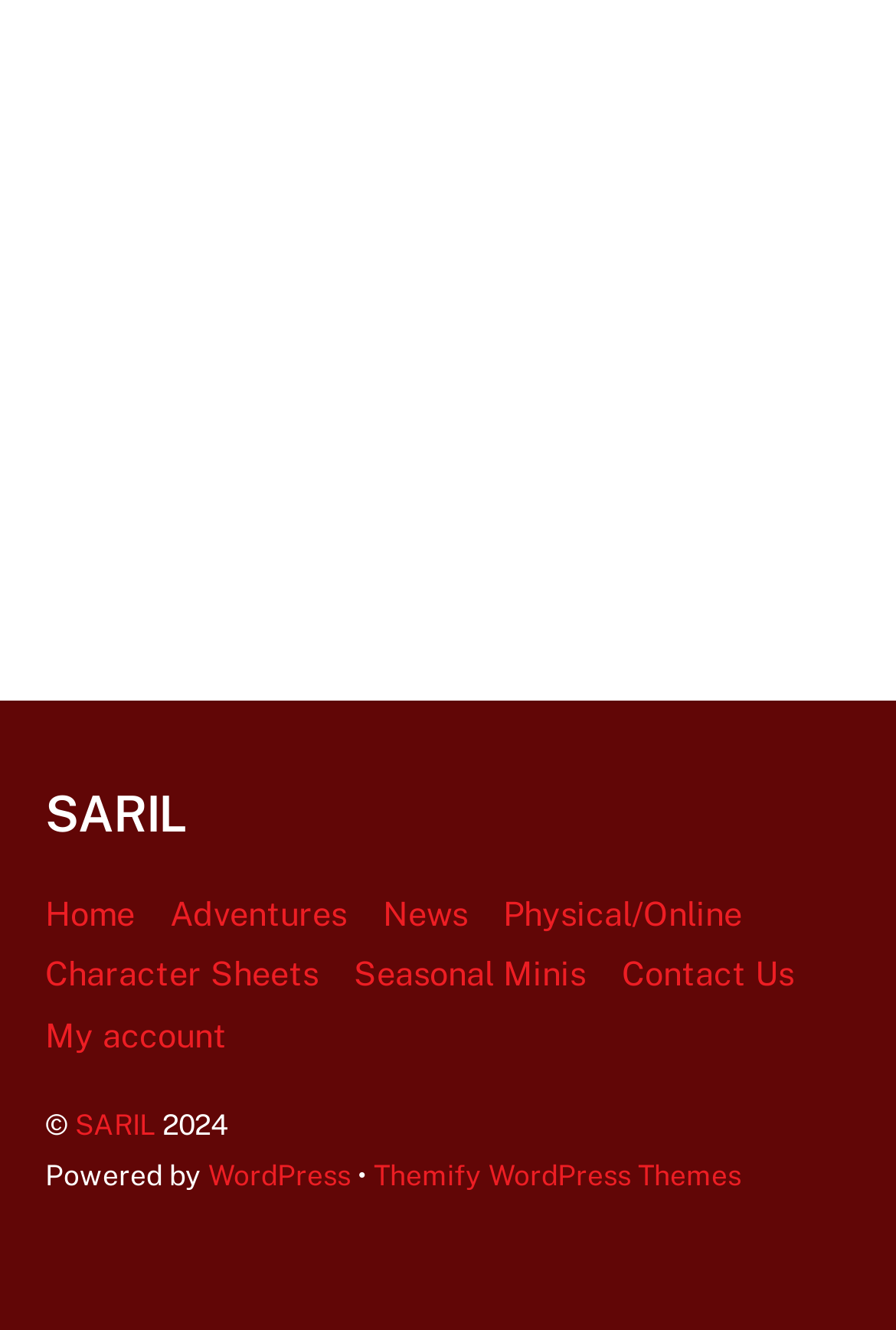Predict the bounding box coordinates of the area that should be clicked to accomplish the following instruction: "Read about What is a Bayou?". The bounding box coordinates should consist of four float numbers between 0 and 1, i.e., [left, top, right, bottom].

None